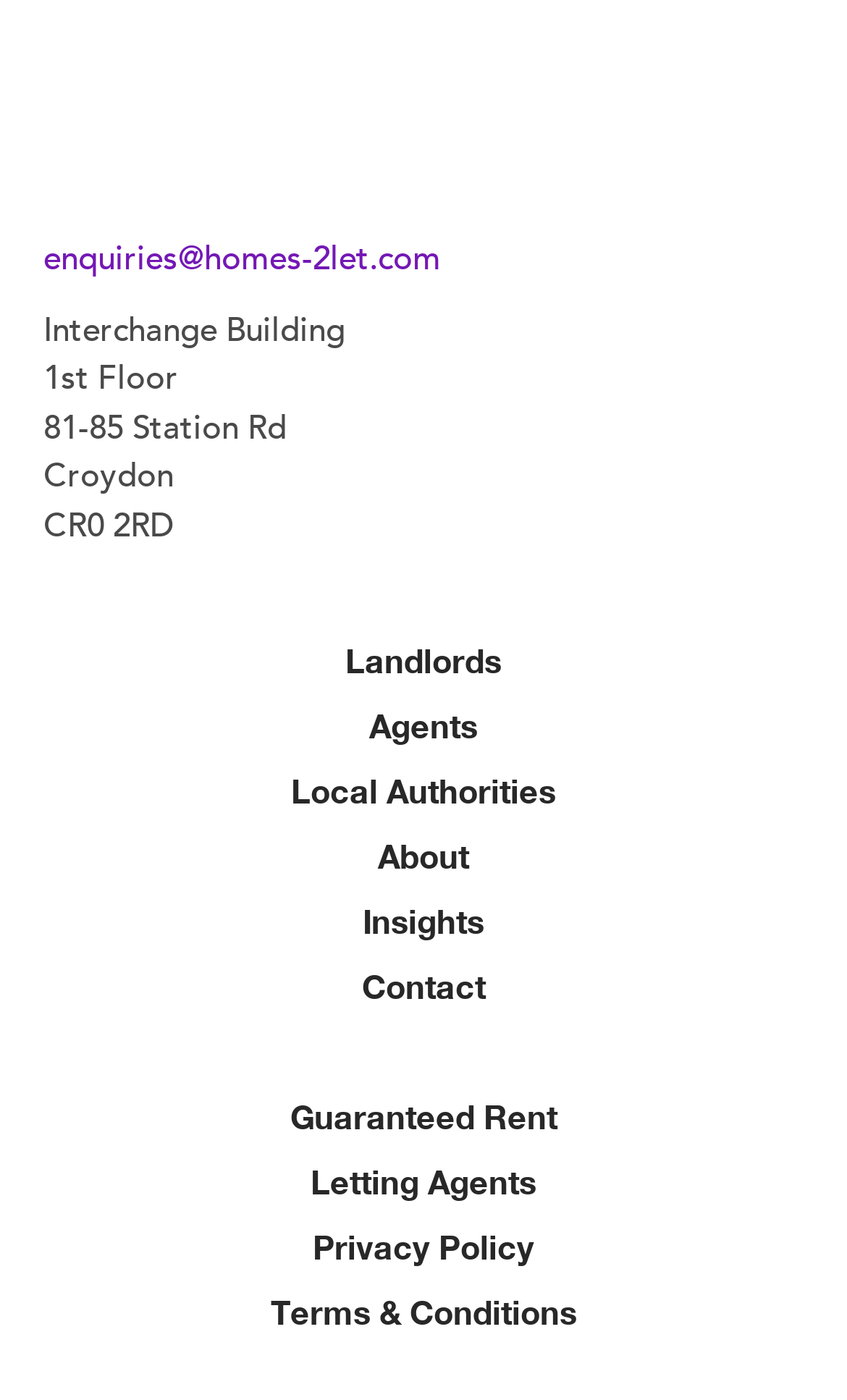Please specify the bounding box coordinates of the element that should be clicked to execute the given instruction: 'Contact the company'. Ensure the coordinates are four float numbers between 0 and 1, expressed as [left, top, right, bottom].

[0.427, 0.69, 0.573, 0.718]